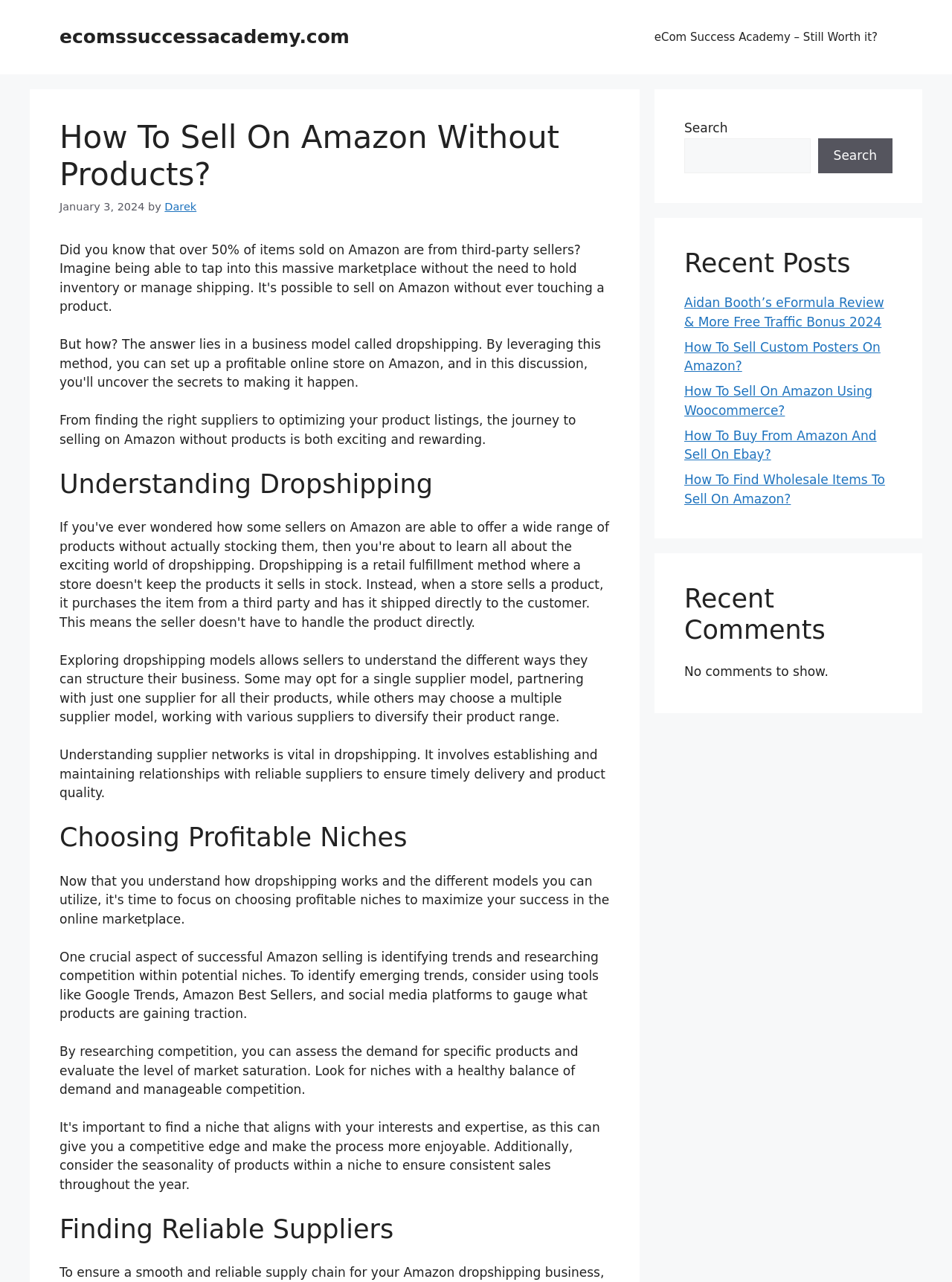Analyze and describe the webpage in a detailed narrative.

This webpage is about selling on Amazon without holding inventory, specifically focusing on dropshipping. At the top, there is a banner with the site's name, "ecomssuccessacademy.com", and a navigation menu with a link to the site's main page. Below the banner, there is a heading that reads "How To Sell On Amazon Without Products?" followed by a date, "January 3, 2024", and the author's name, "Darek".

The main content of the page is divided into sections, each with a heading. The first section is about understanding dropshipping, explaining the different models and the importance of supplier networks. The second section discusses choosing profitable niches, providing tips on how to identify trends and research competition. The third section is about finding reliable suppliers.

On the right side of the page, there is a search bar with a button, allowing users to search for specific content. Below the search bar, there are two sections: "Recent Posts" and "Recent Comments". The "Recent Posts" section lists five links to other articles, including reviews and guides on selling on Amazon. The "Recent Comments" section is empty, with a message stating "No comments to show."